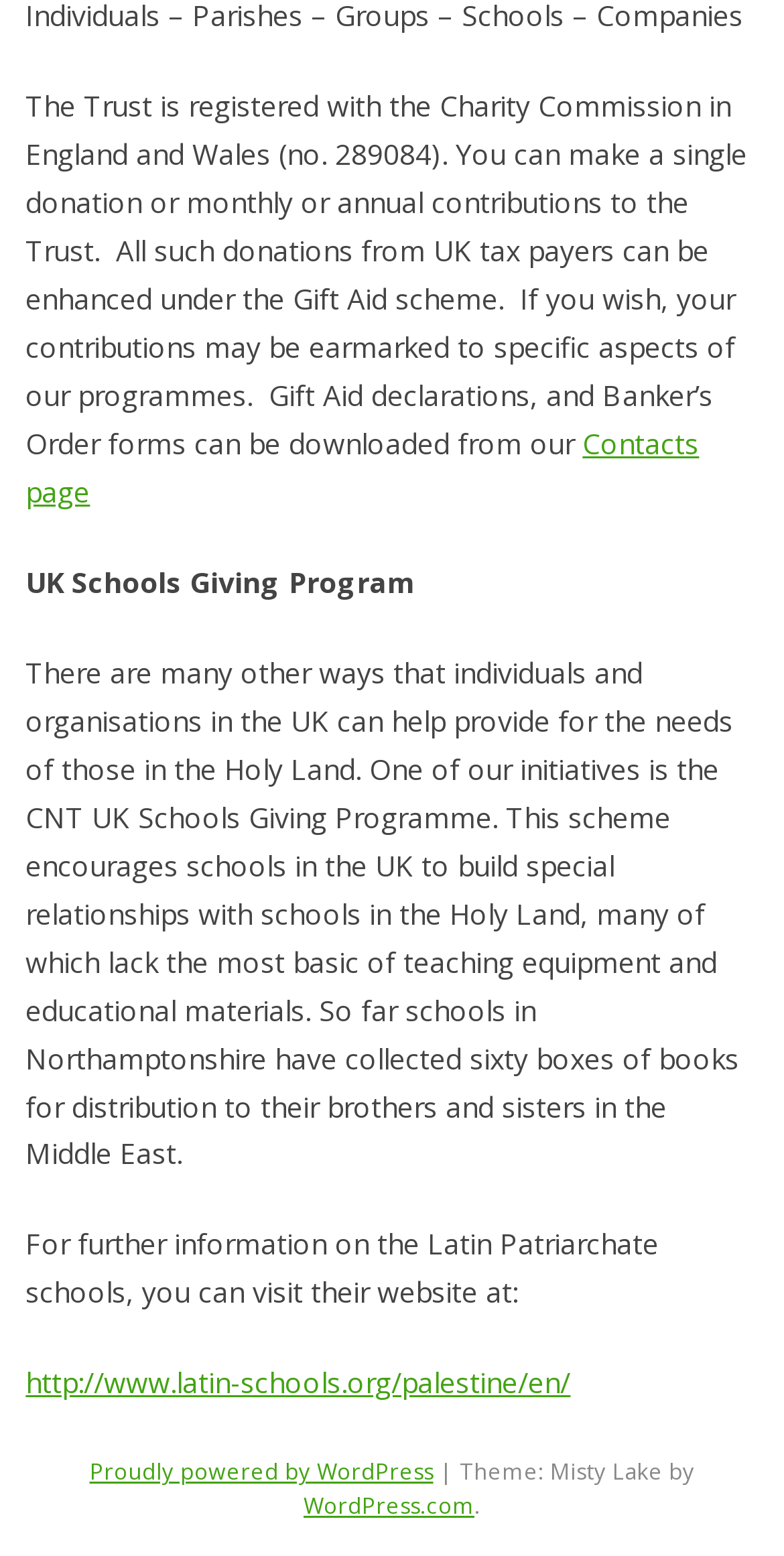Please study the image and answer the question comprehensively:
What is the charity registration number?

The charity registration number can be found in the first paragraph of the webpage, which states 'The Trust is registered with the Charity Commission in England and Wales (no. 289084).'.